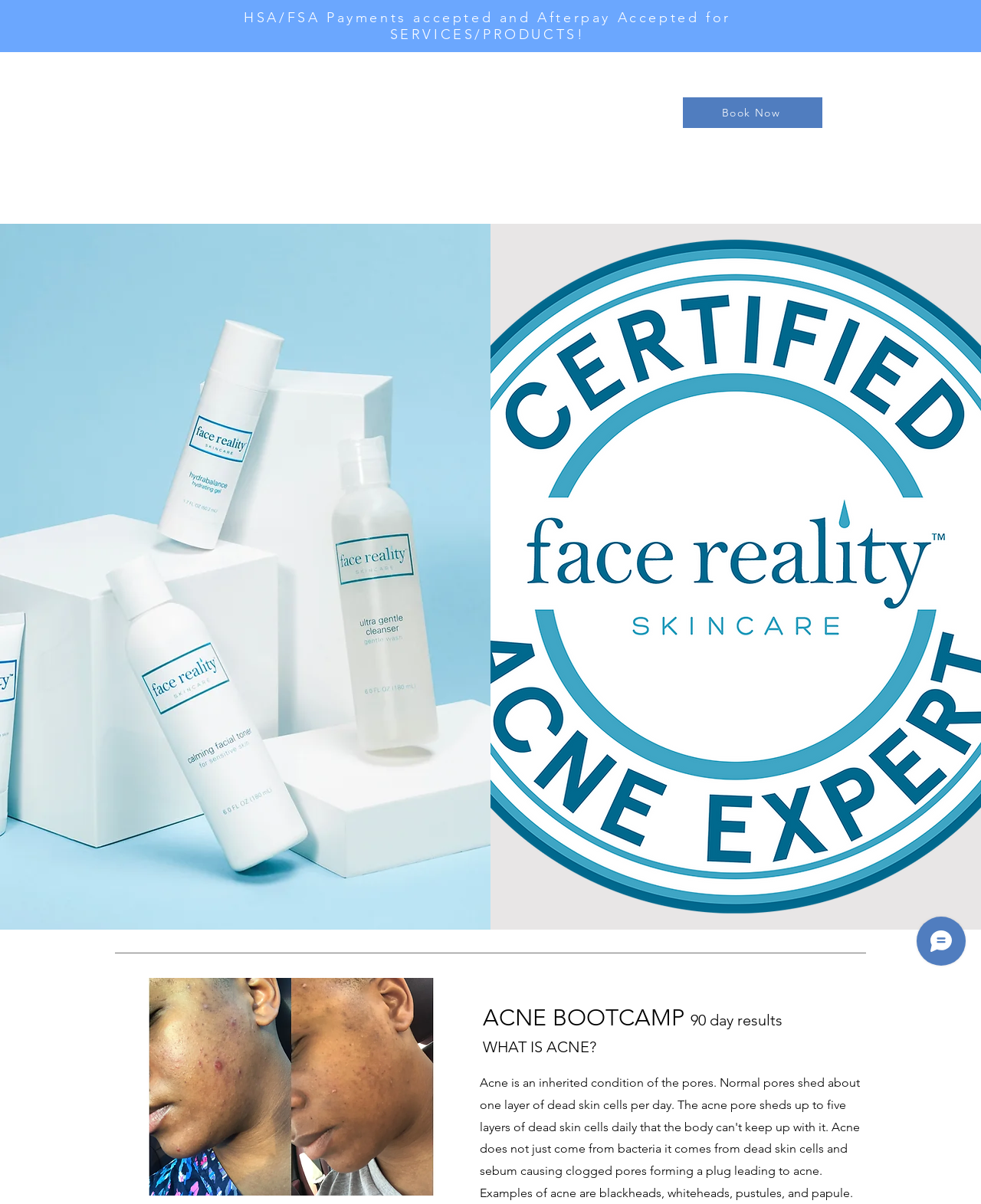Give a detailed overview of the webpage's appearance and contents.

The webpage is about A1 Skin and Lash Spa, specifically highlighting their skin care services. At the top, there is a notification stating that HSA/FSA payments and Afterpay are accepted for services and products. Below this notification, there is a prominent "Book Now" button. 

To the left of the "Book Now" button, there are two large images, taking up half of the screen each, showcasing the spa's services. On the right side of the "Book Now" button, there is another image, which appears to be a promotional graphic. 

Further down, there is a section focused on acne treatment, with a heading "ACNE BOOTCAMP" and a subheading "90 day results". Below this, there is a question "WHAT IS ACNE?" in a larger font, indicating that this section provides information about acne. 

At the very bottom of the page, there is a chat window from Wix Chat, allowing customers to interact with the spa.